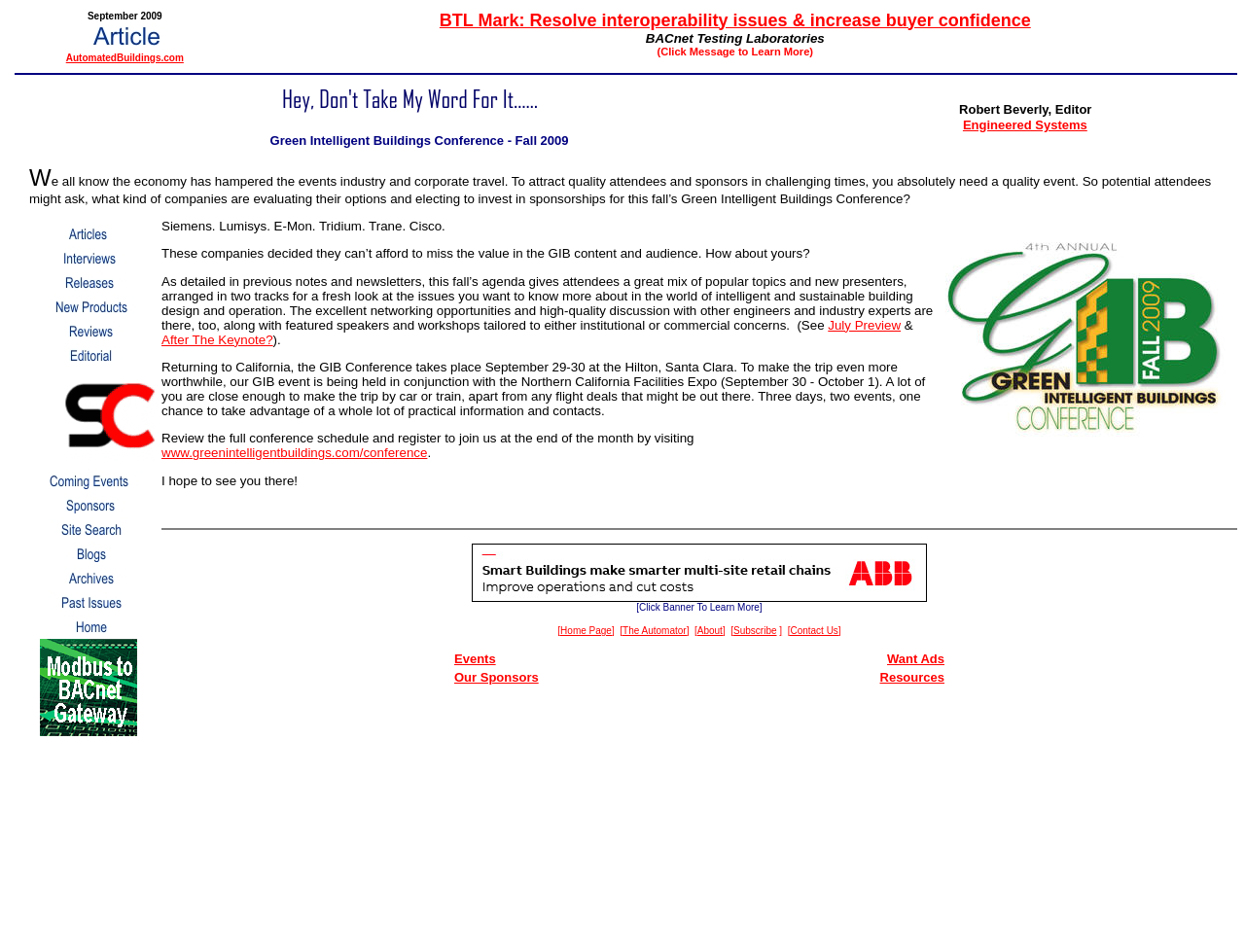Give a one-word or short phrase answer to this question: 
What is the name of the conference mentioned?

Green Intelligent Buildings Conference